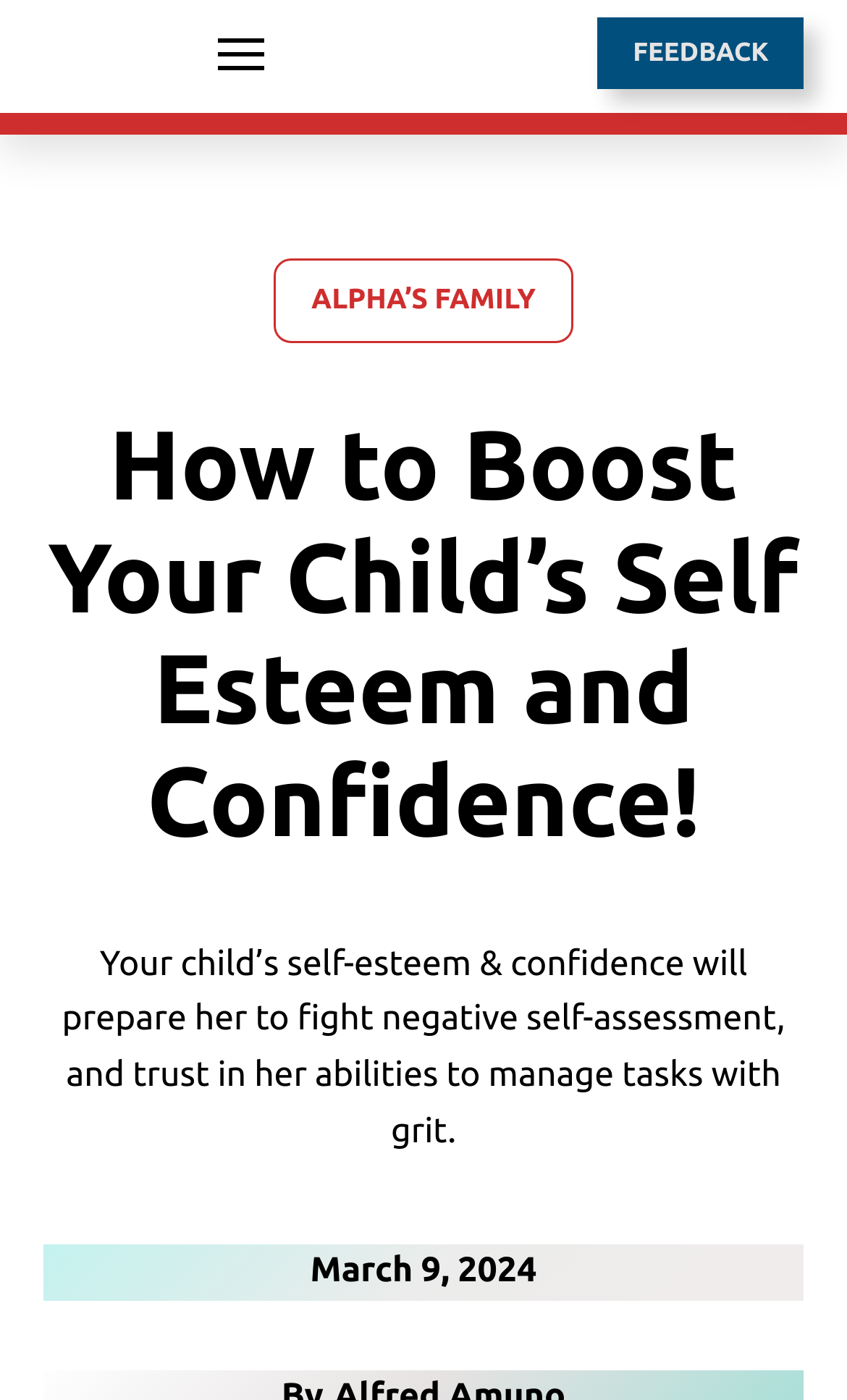Provide a one-word or one-phrase answer to the question:
What is the topic of the article?

Child's self-esteem and confidence